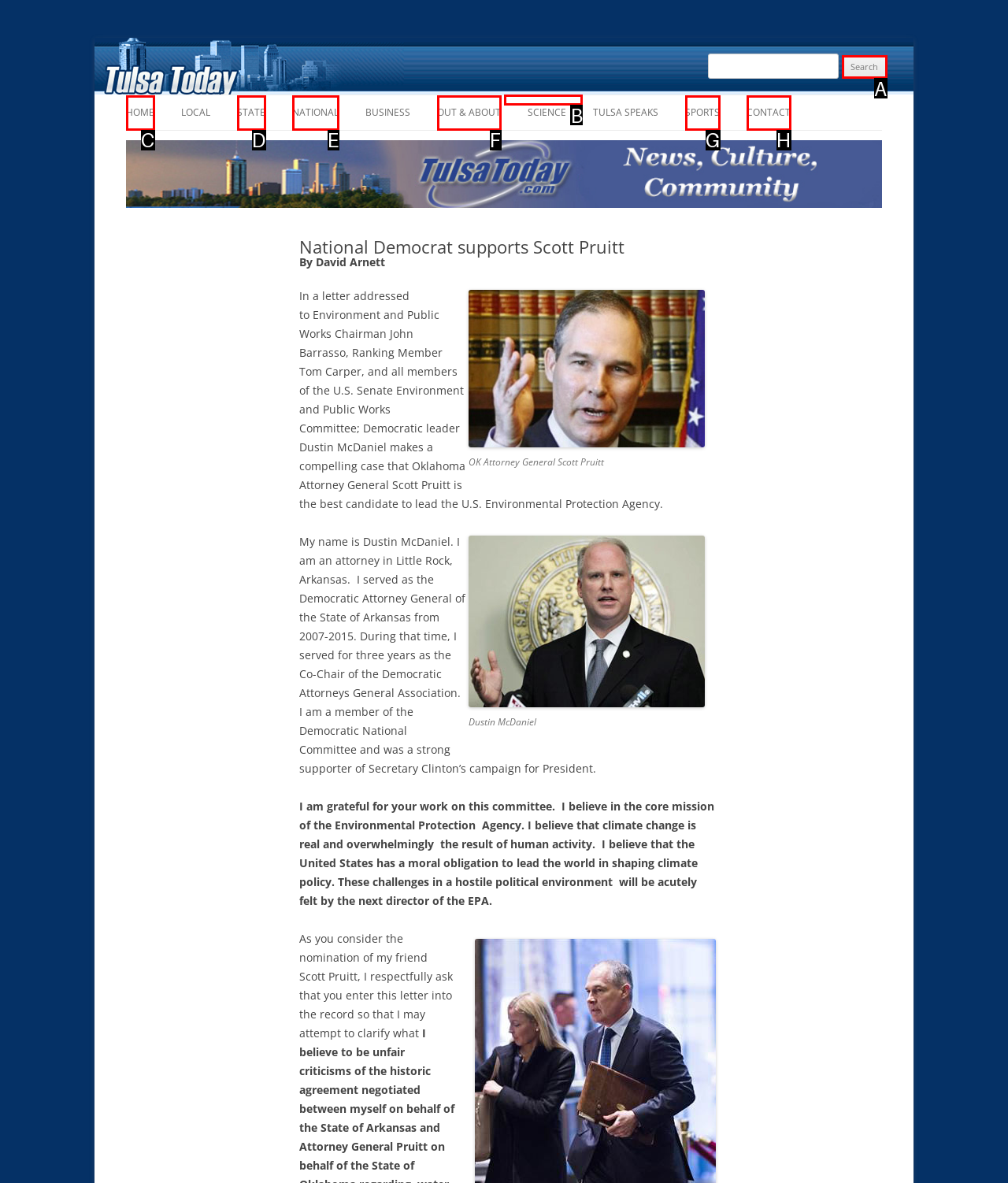Point out which UI element to click to complete this task: Skip to content
Answer with the letter corresponding to the right option from the available choices.

B